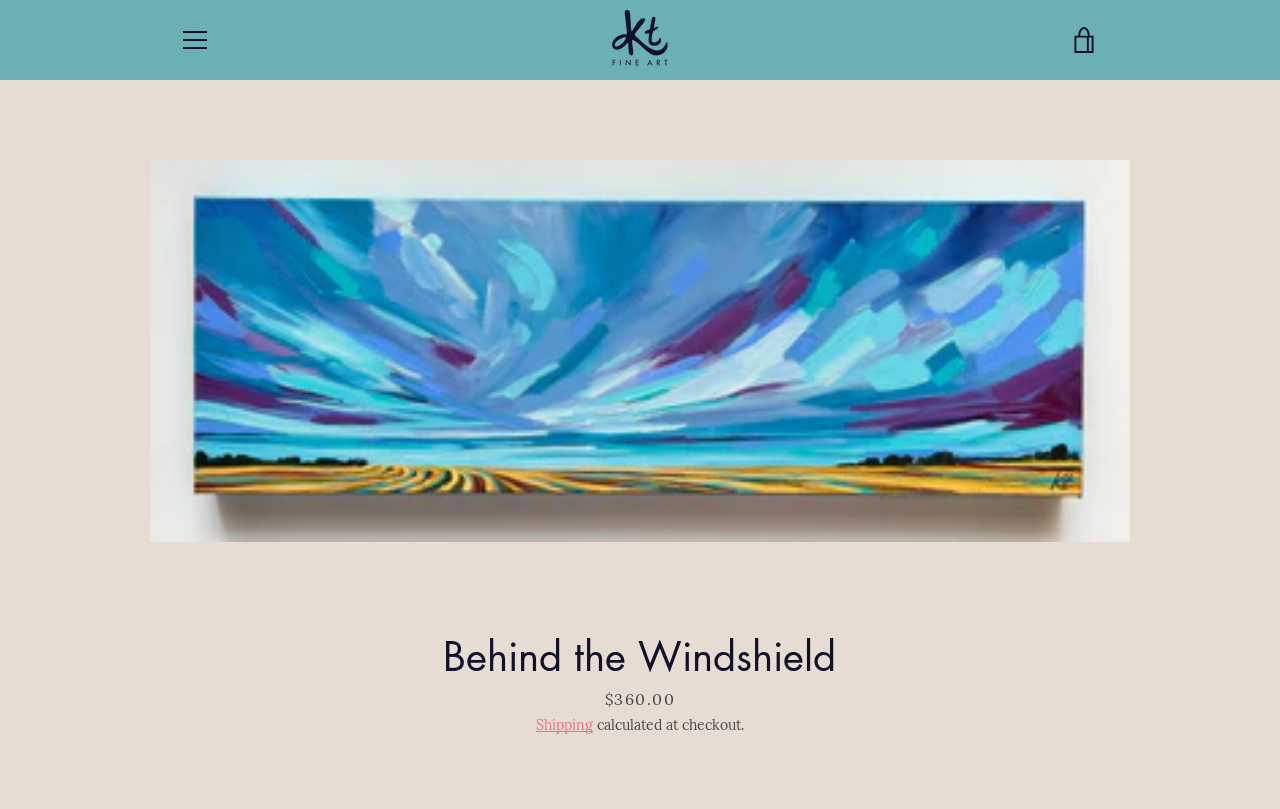Refer to the image and provide an in-depth answer to the question: 
What is the status of the menu?

The status of the menu can be found in the button element on the webpage, which is 'MENU' and has the property 'expanded: False', indicating that it is not expanded.